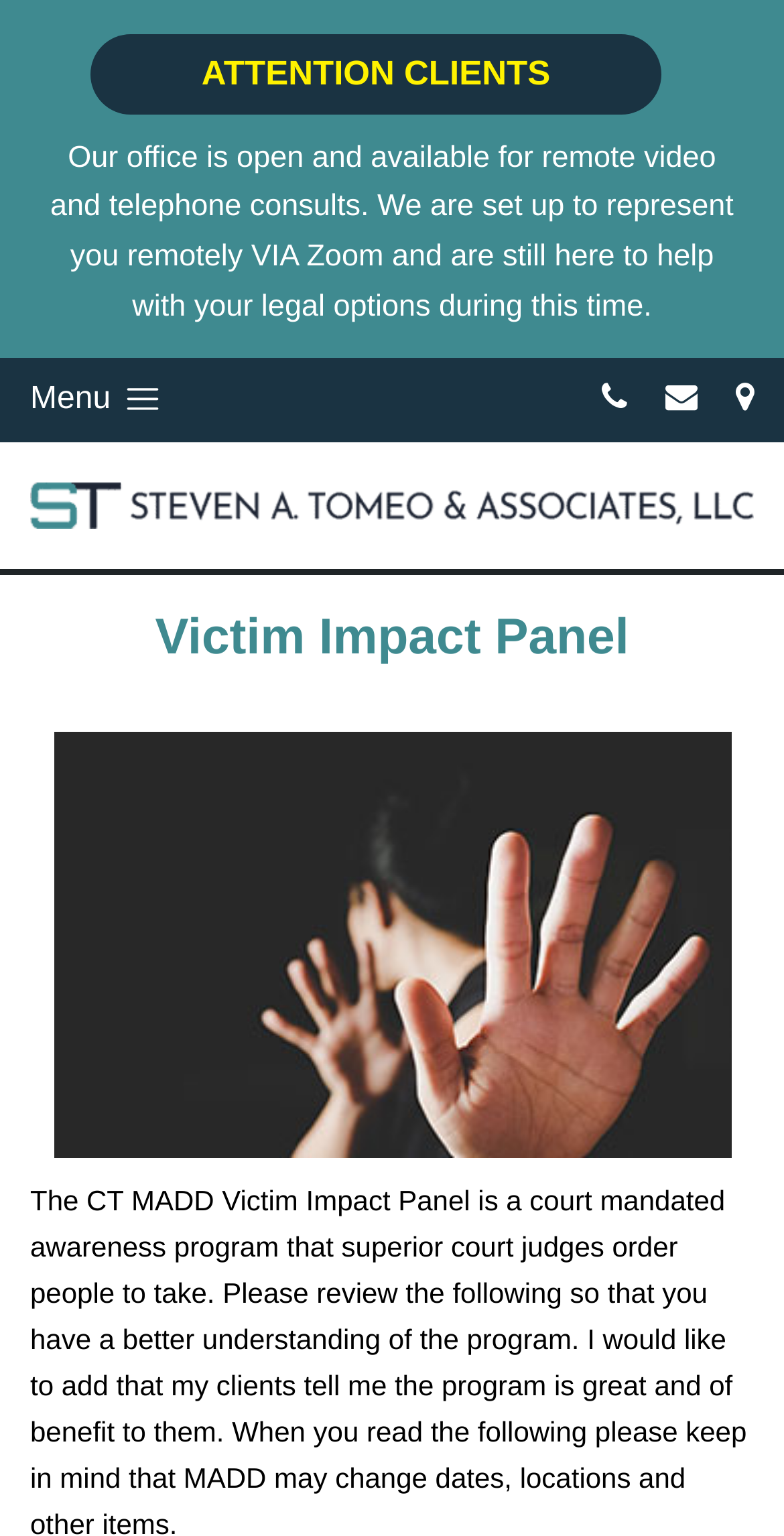Using the information shown in the image, answer the question with as much detail as possible: How many social media links are there?

I counted the number of link elements with font awesome icons, which are commonly used for social media links. There are three link elements with font awesome icons, namely '', '', and '', with bounding box coordinates [0.767, 0.249, 0.801, 0.271], [0.849, 0.249, 0.89, 0.271], and [0.938, 0.249, 0.962, 0.271], respectively.